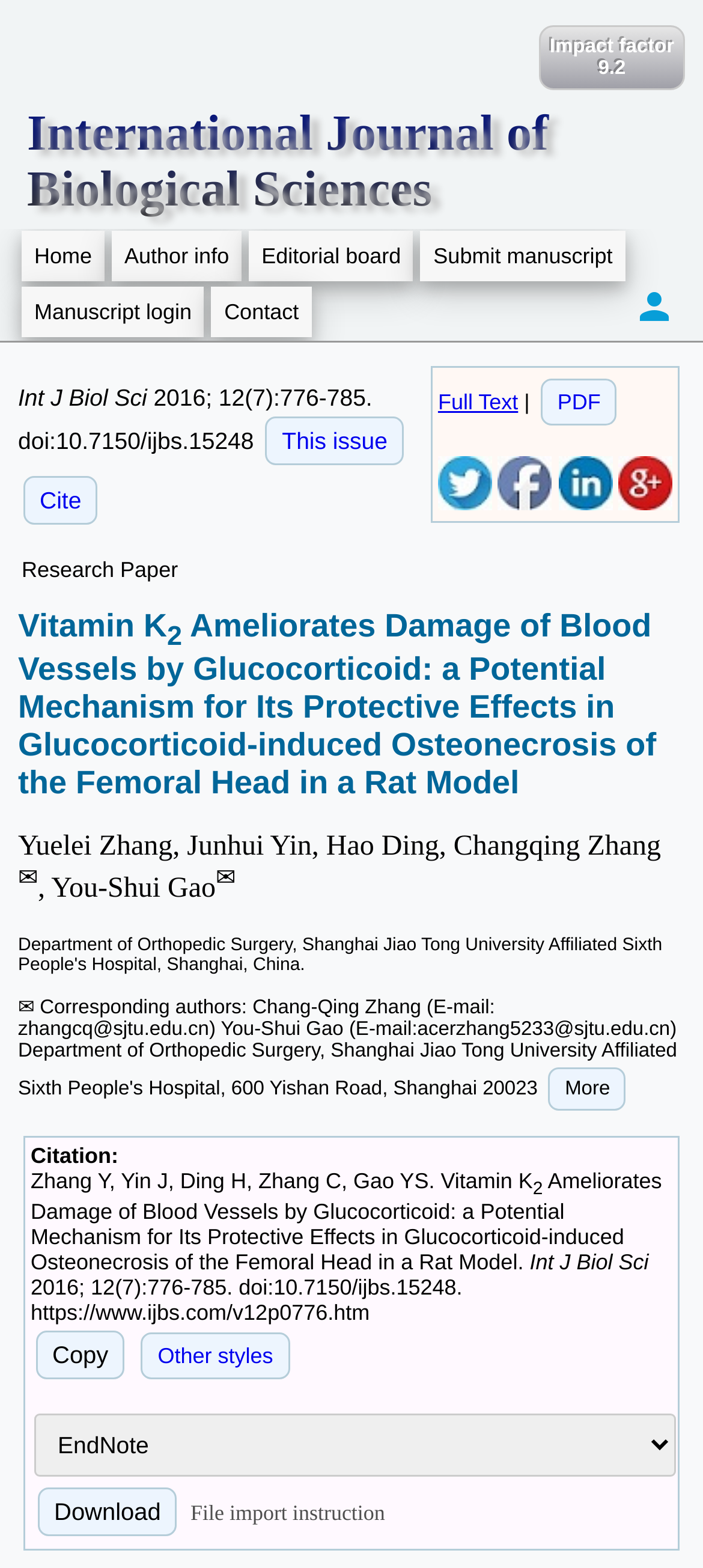Who are the authors of the research paper?
Give a one-word or short phrase answer based on the image.

Yuelei Zhang, Junhui Yin, Hao Ding, Changqing Zhang, You-Shui Gao